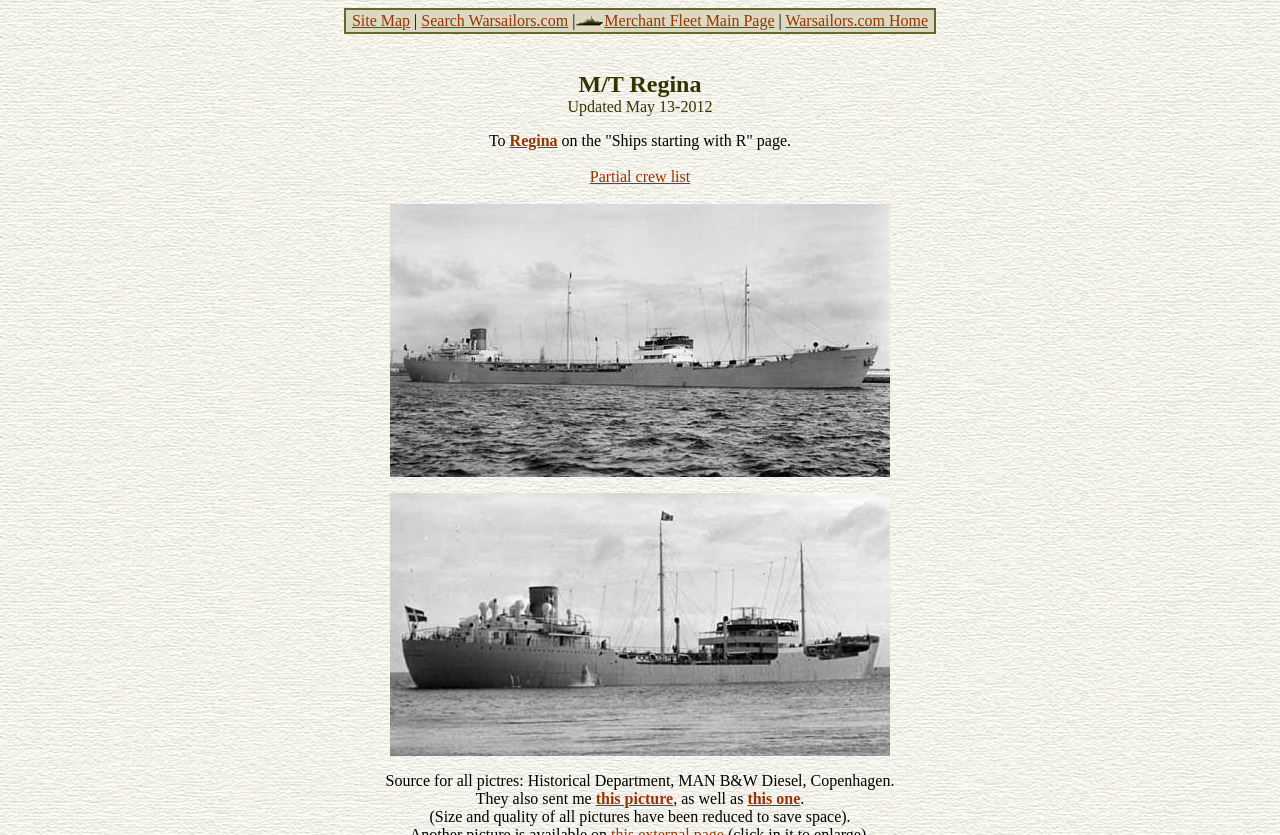Show the bounding box coordinates for the element that needs to be clicked to execute the following instruction: "Visit Merchant Fleet Main Page". Provide the coordinates in the form of four float numbers between 0 and 1, i.e., [left, top, right, bottom].

[0.472, 0.014, 0.605, 0.035]